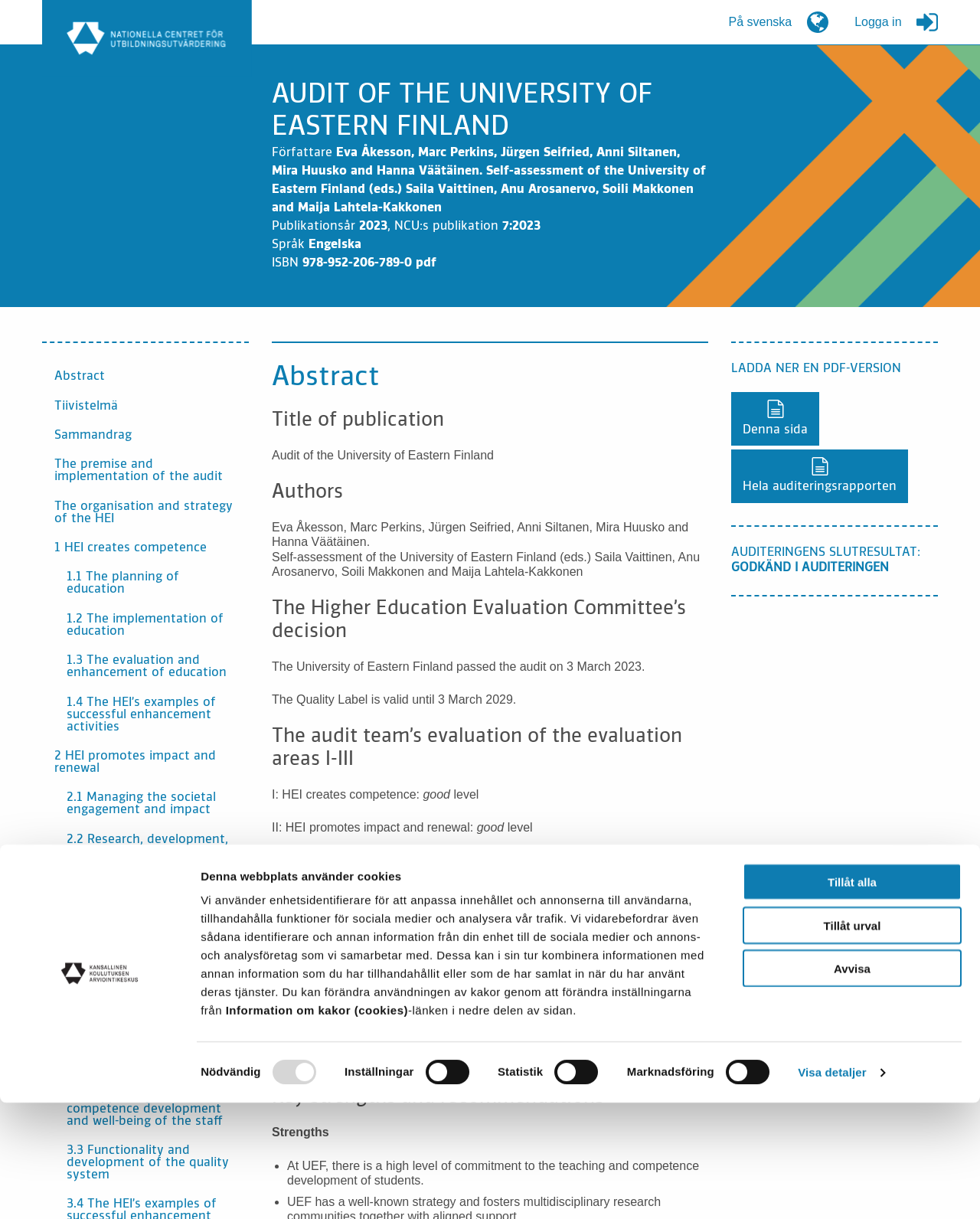Please find the bounding box coordinates of the element that needs to be clicked to perform the following instruction: "Click the 'Logga in' button". The bounding box coordinates should be four float numbers between 0 and 1, represented as [left, top, right, bottom].

[0.872, 0.009, 0.957, 0.027]